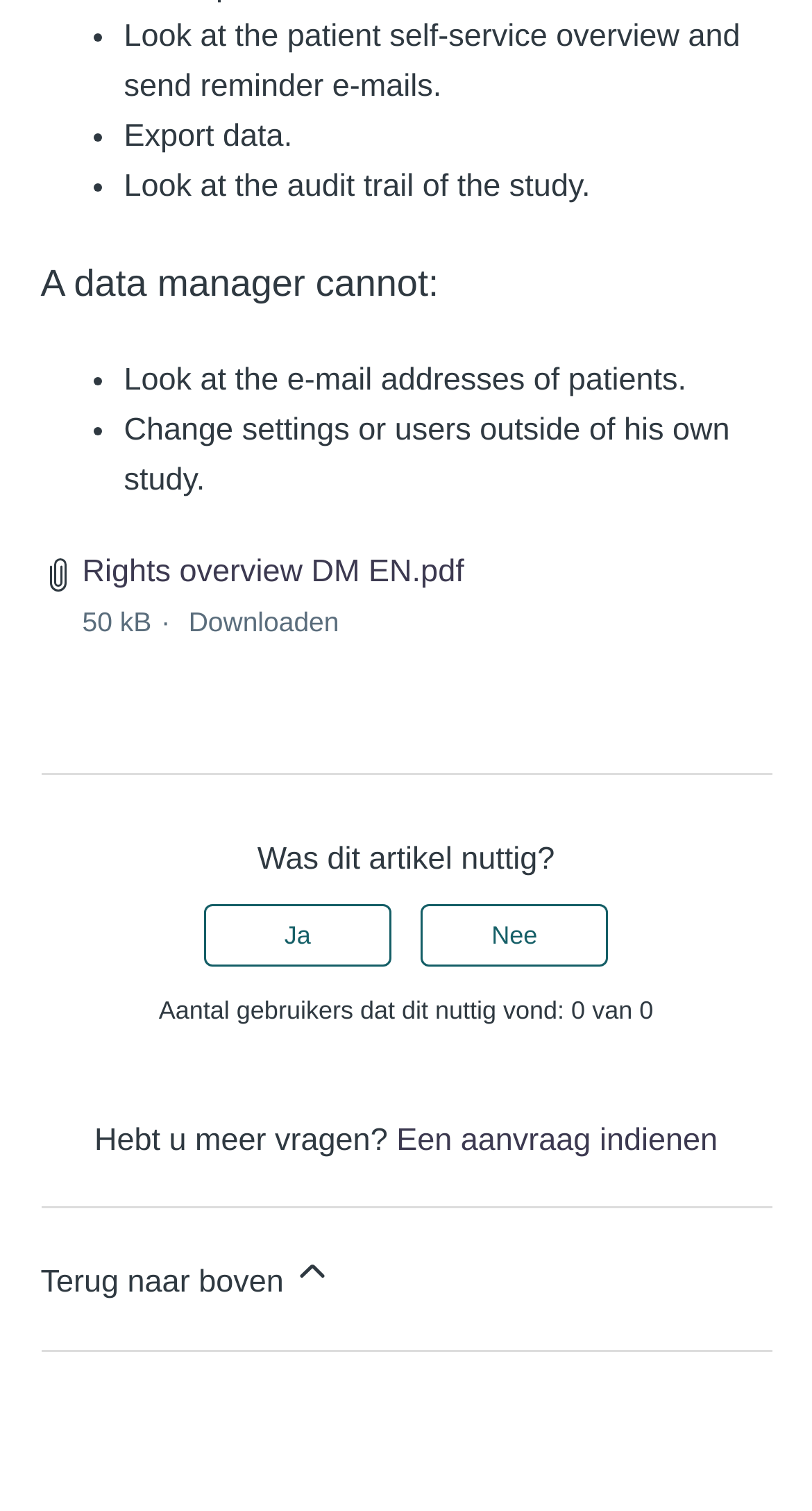What is the number of users who found this article useful?
Offer a detailed and exhaustive answer to the question.

According to the text 'Aantal gebruikers dat dit nuttig vond: 0 van 0', no users have found this article useful.